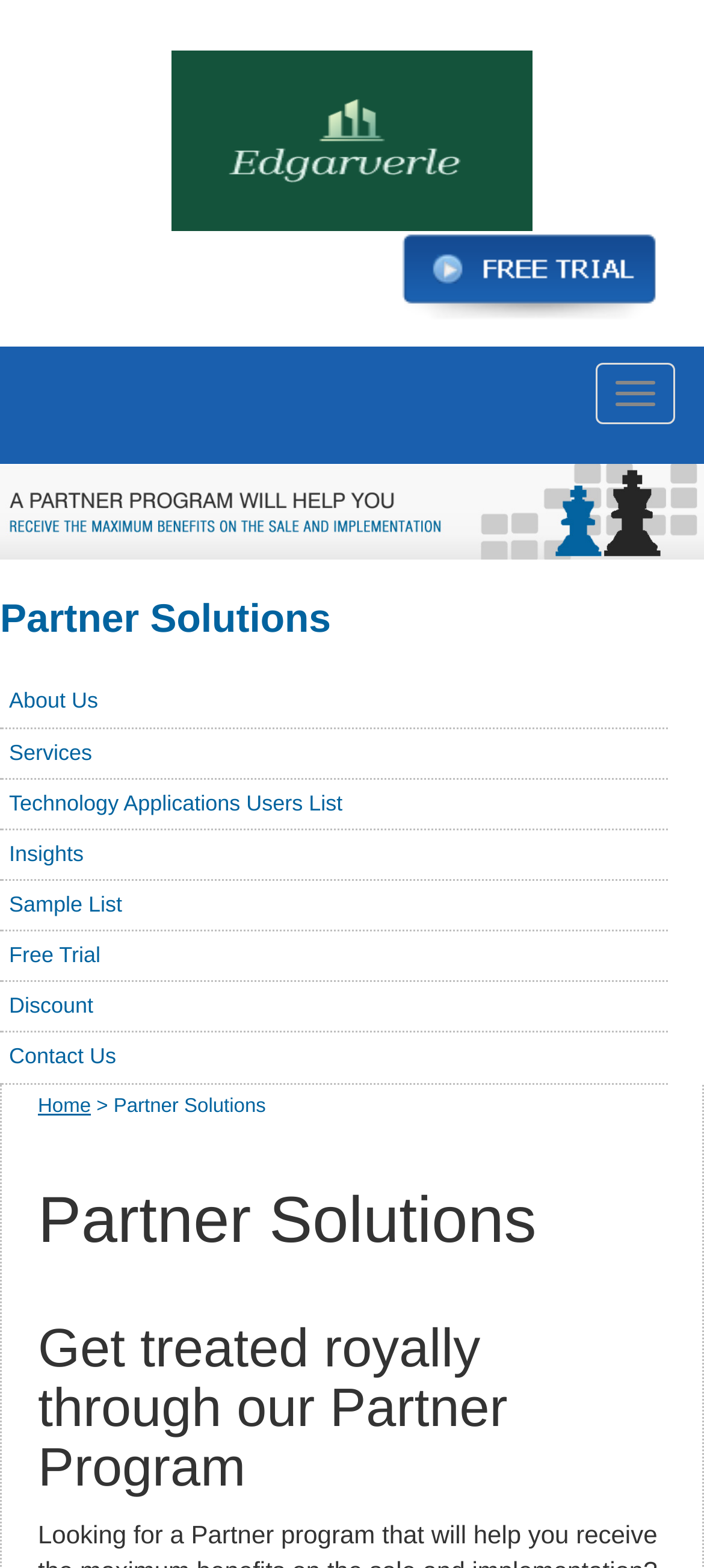Determine the bounding box coordinates of the area to click in order to meet this instruction: "Click on the Edgarverle logo".

[0.244, 0.032, 0.756, 0.147]